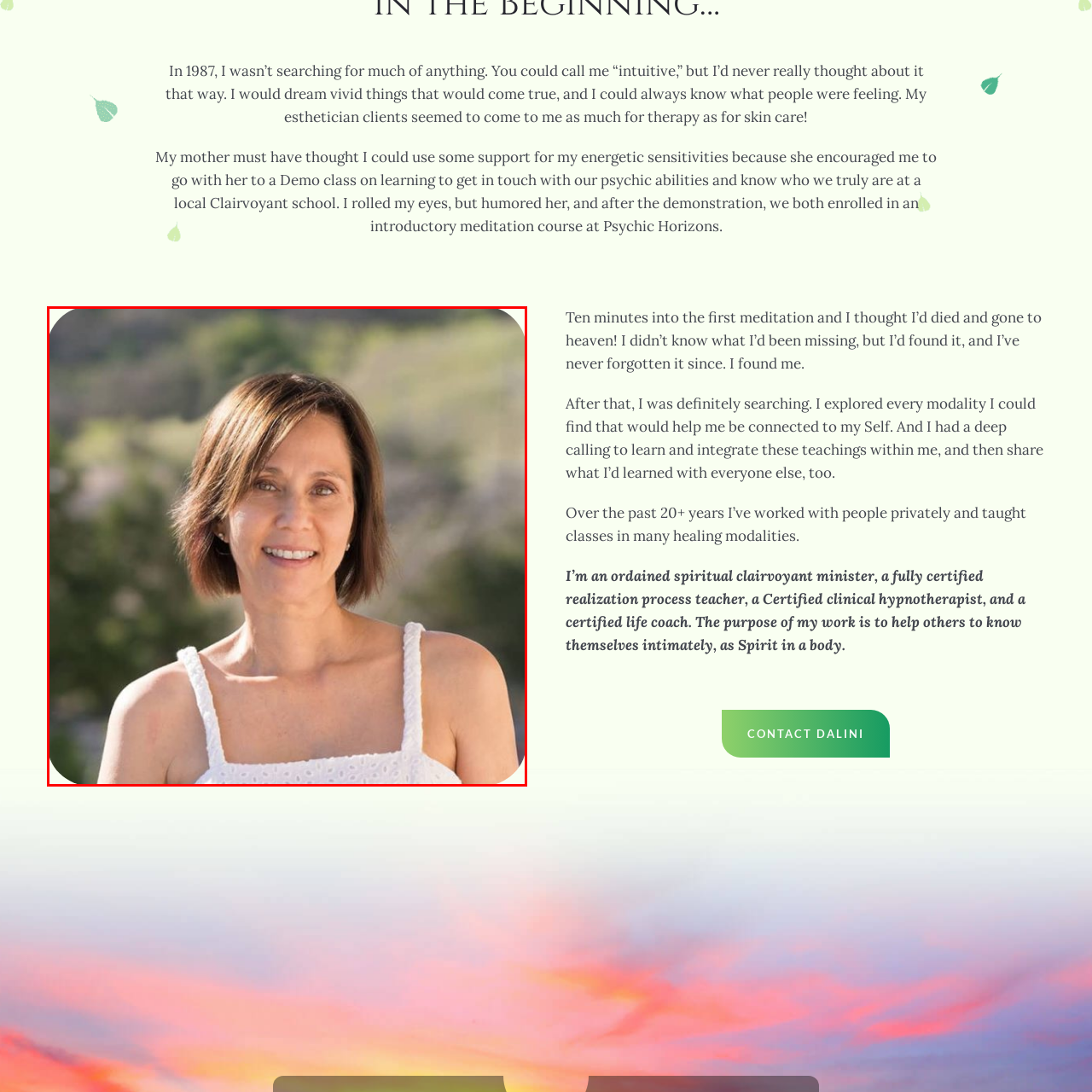Observe the image enclosed by the red box and thoroughly answer the subsequent question based on the visual details: What is the color of the woman's top?

According to the caption, the woman is wearing a white sleeveless top with intricate lace details, which suggests that the color of her top is white.